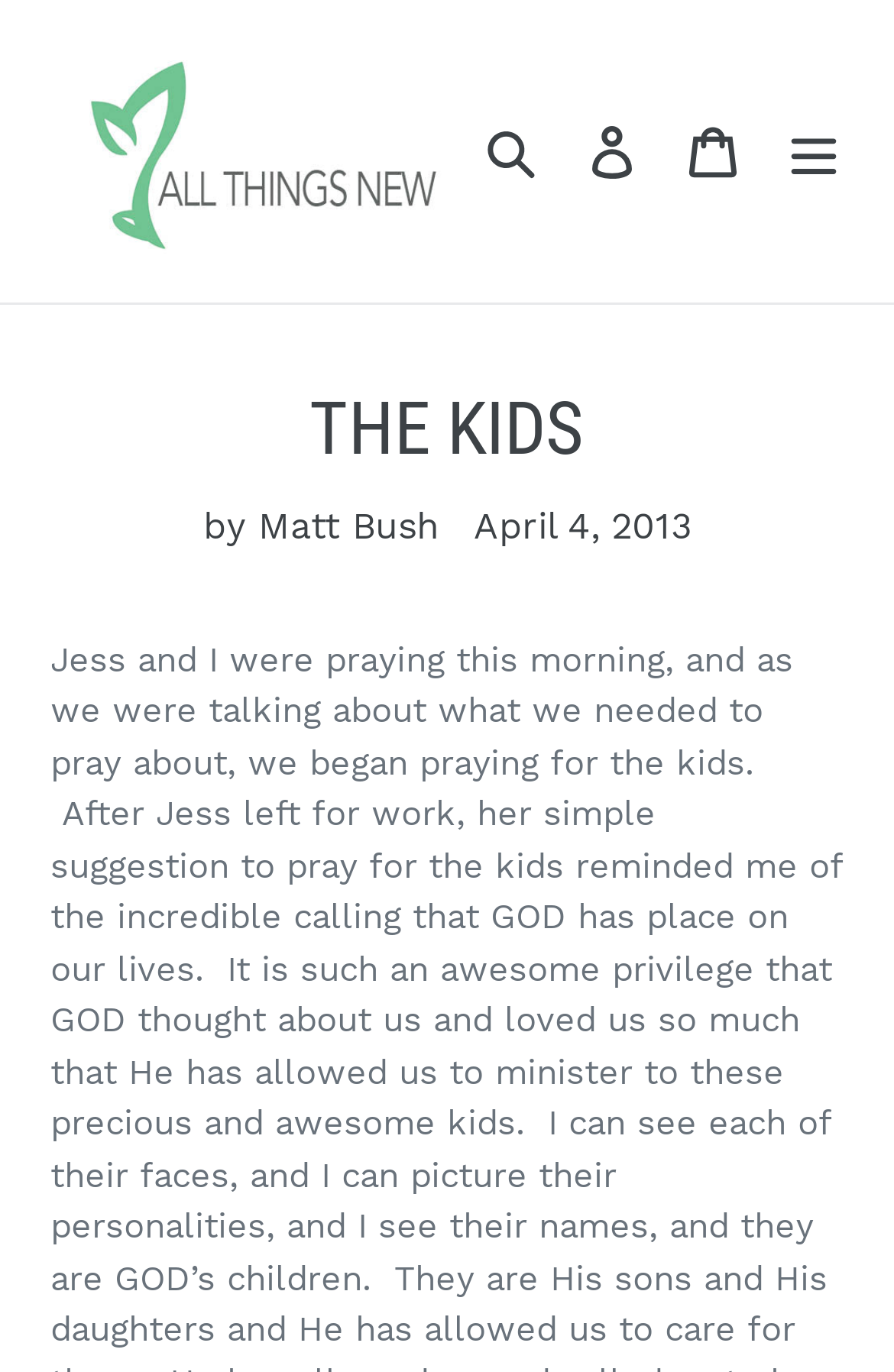Explain the webpage in detail.

The webpage is titled "THE KIDS – Atnhaiti" and has a prominent logo or image of "Atnhaiti" at the top left corner. Below the logo, there is a horizontal navigation bar with four elements: a "Search" button, a "Log in" link, a "Cart" link, and a "Menu" button. The "Menu" button, when expanded, reveals a mobile navigation menu.

Below the navigation bar, there is a heading that reads "THE KIDS" in a larger font size. Next to the heading, there is a subtitle "by Matt Bush" and a timestamp "April 4, 2013". The webpage appears to be a blog or article page, with the title and author information displayed prominently.